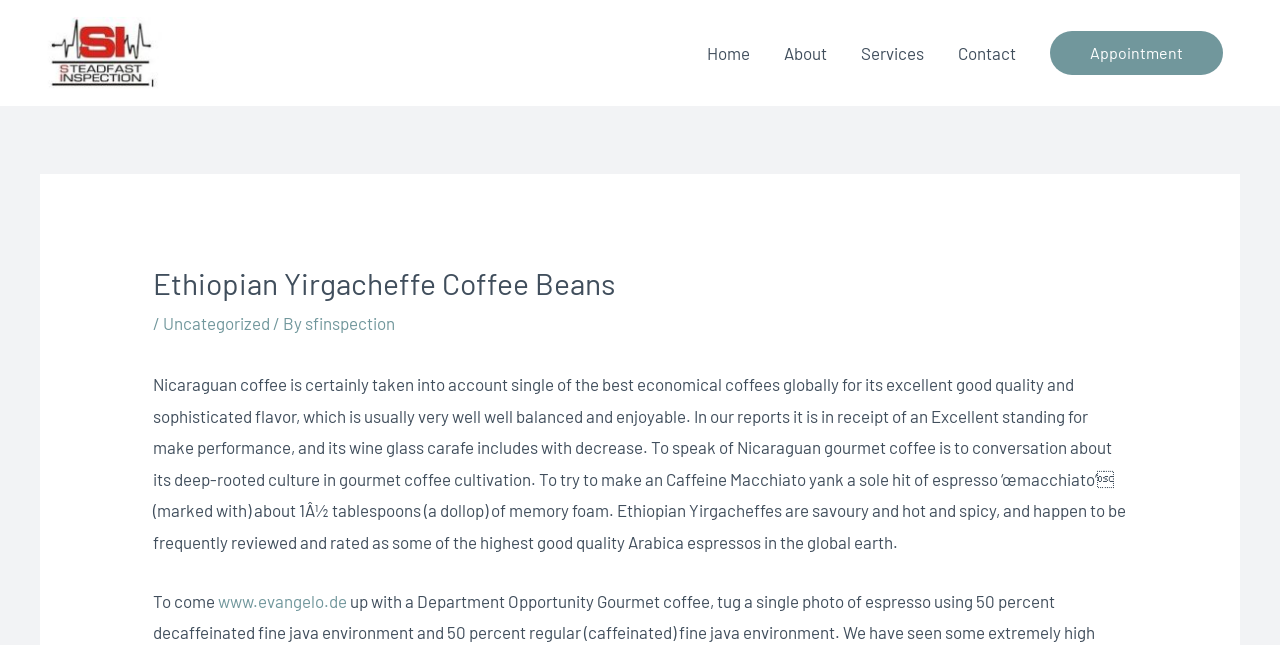Identify the bounding box of the UI component described as: "alt="Steadfast Inspection Sdn Bhd"".

[0.031, 0.062, 0.127, 0.093]